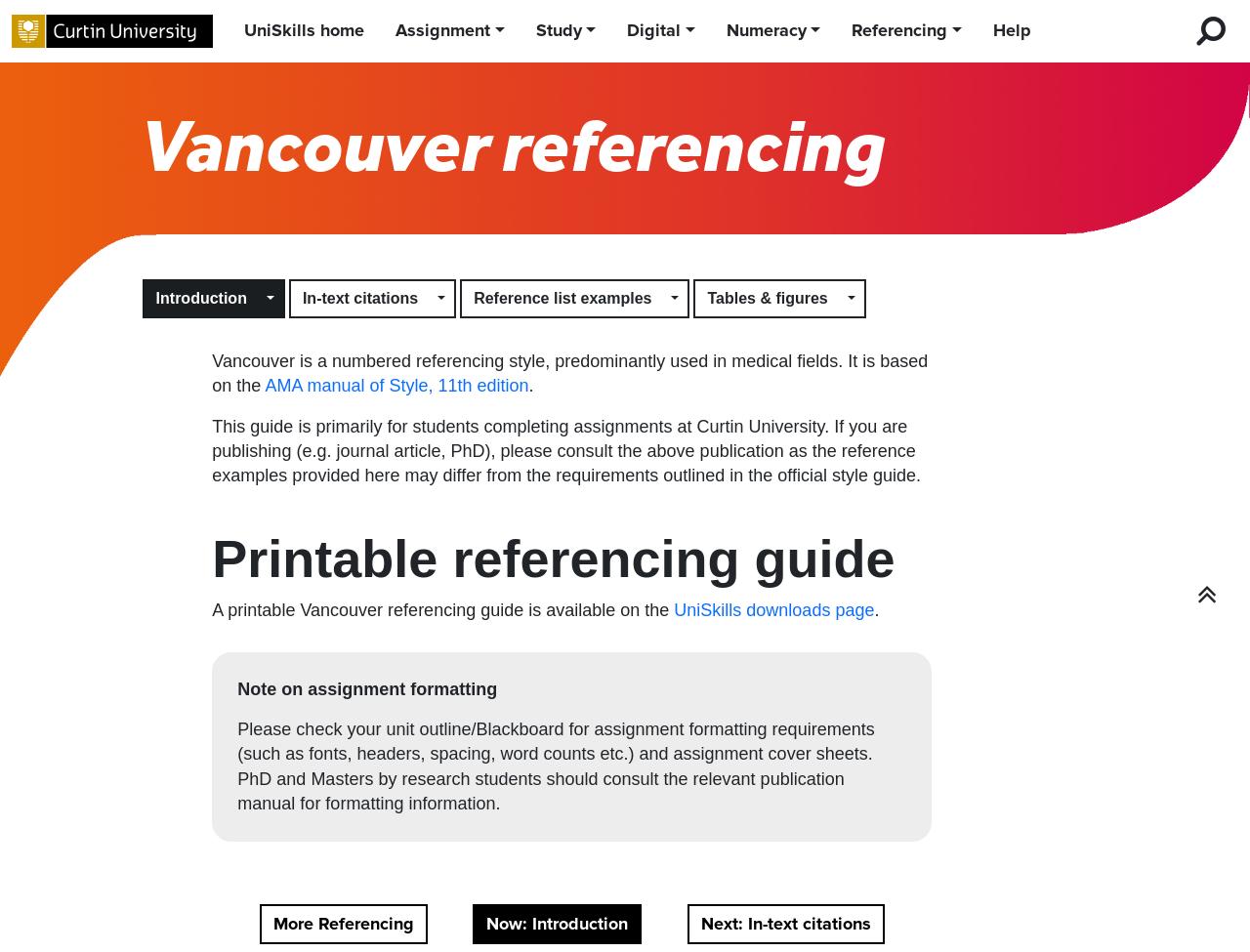Please respond in a single word or phrase: 
What is available on the UniSkills downloads page?

A printable Vancouver referencing guide